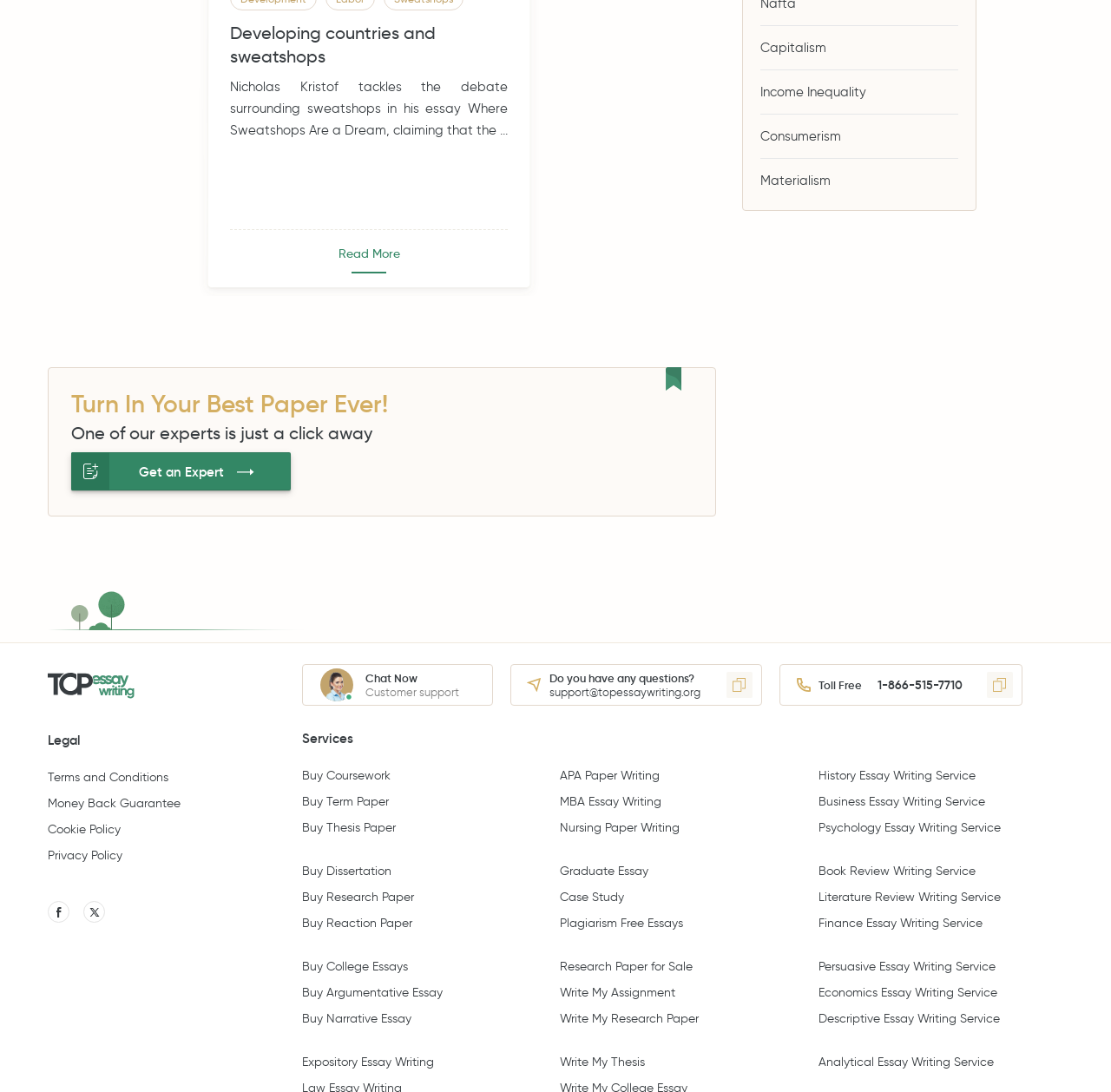Locate the bounding box coordinates of the UI element described by: "Capitalism". The bounding box coordinates should consist of four float numbers between 0 and 1, i.e., [left, top, right, bottom].

[0.684, 0.034, 0.744, 0.053]